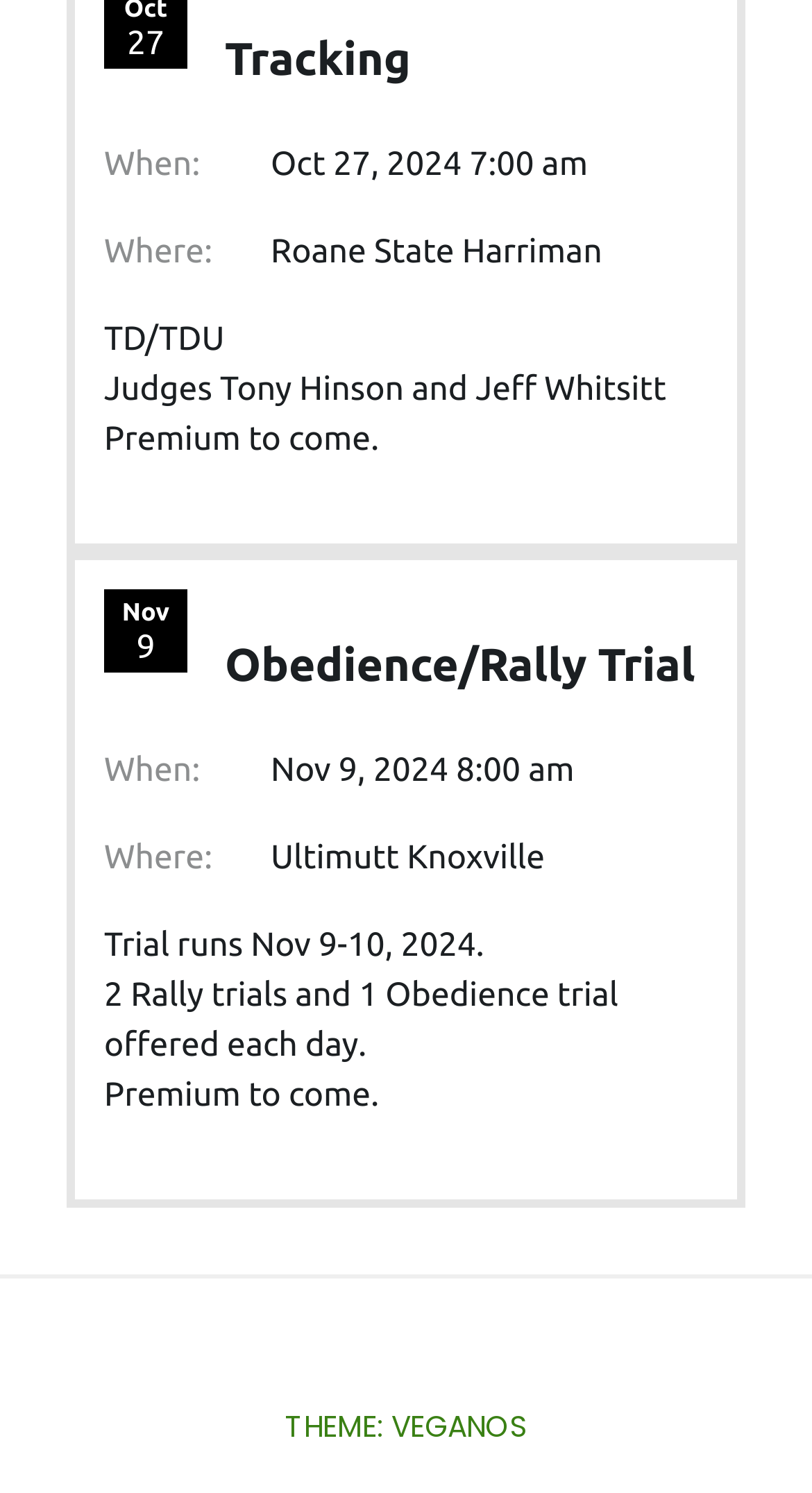What is the theme of the event?
Kindly offer a detailed explanation using the data available in the image.

I found the answer by looking at the link at the bottom of the page, which says 'THEME: VEGANOS'.